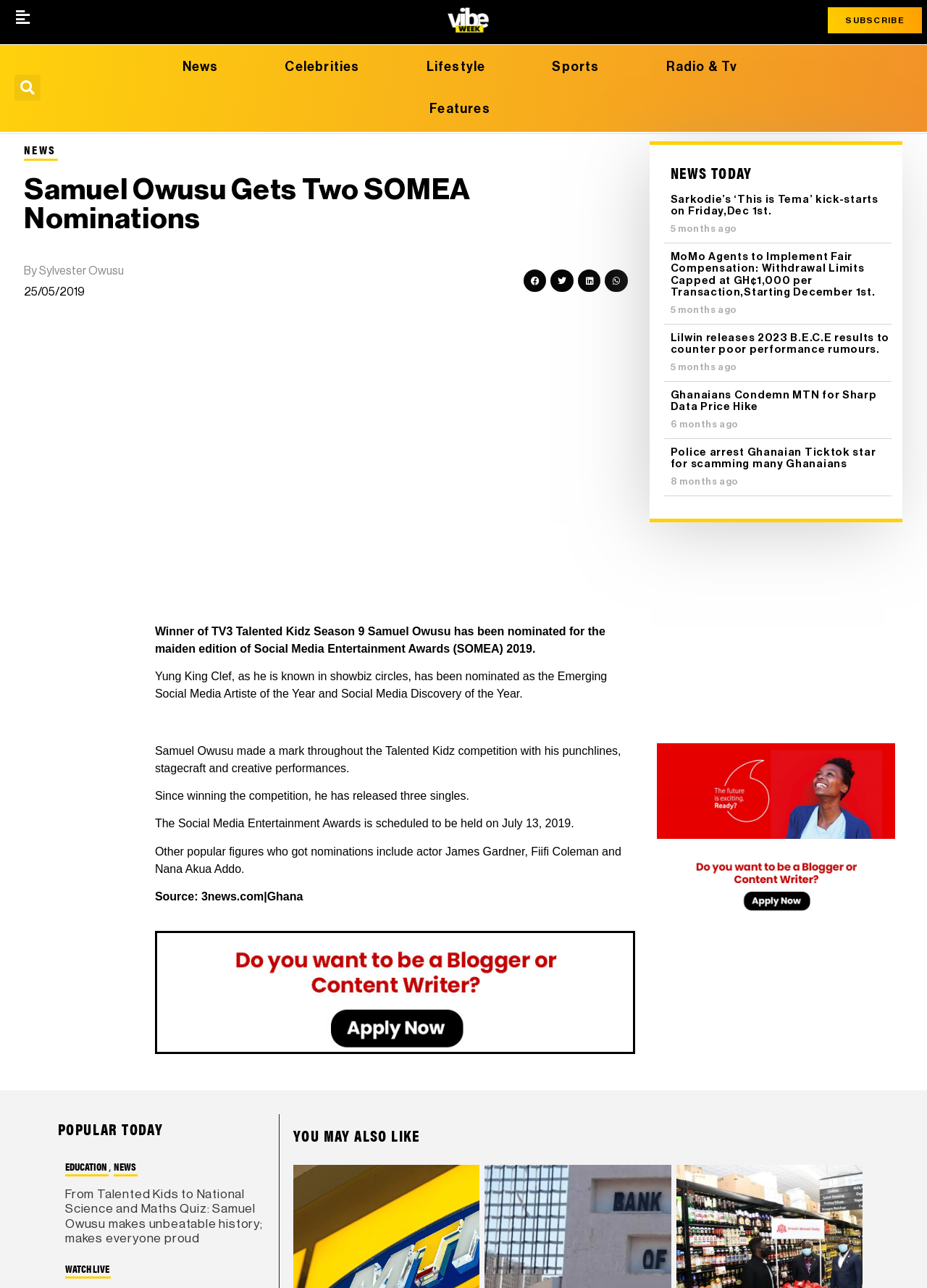Answer the question with a single word or phrase: 
What is the name of the winner of TV3 Talented Kidz Season 9?

Samuel Owusu